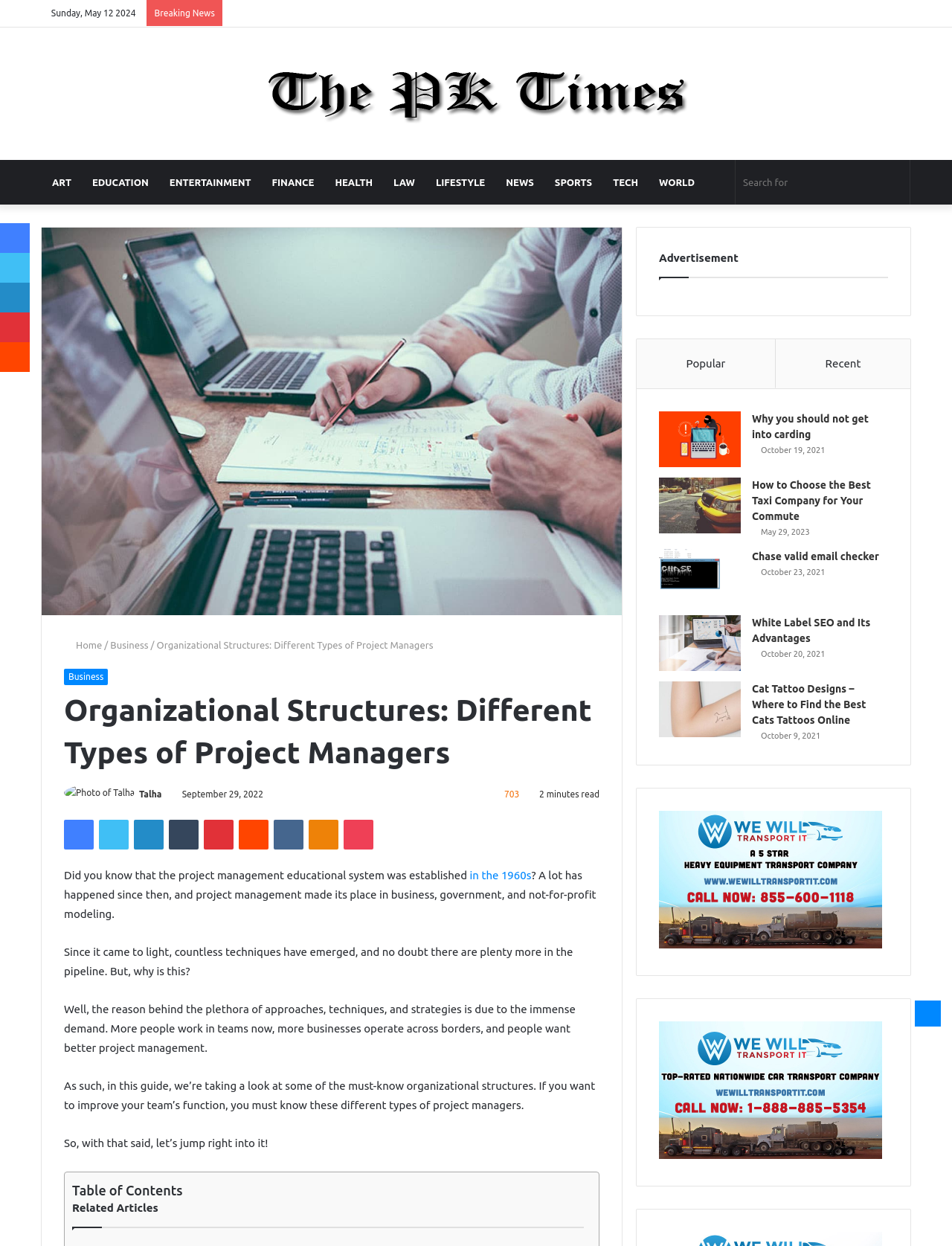For the given element description Ready For Adventure, determine the bounding box coordinates of the UI element. The coordinates should follow the format (top-left x, top-left y, bottom-right x, bottom-right y) and be within the range of 0 to 1.

None